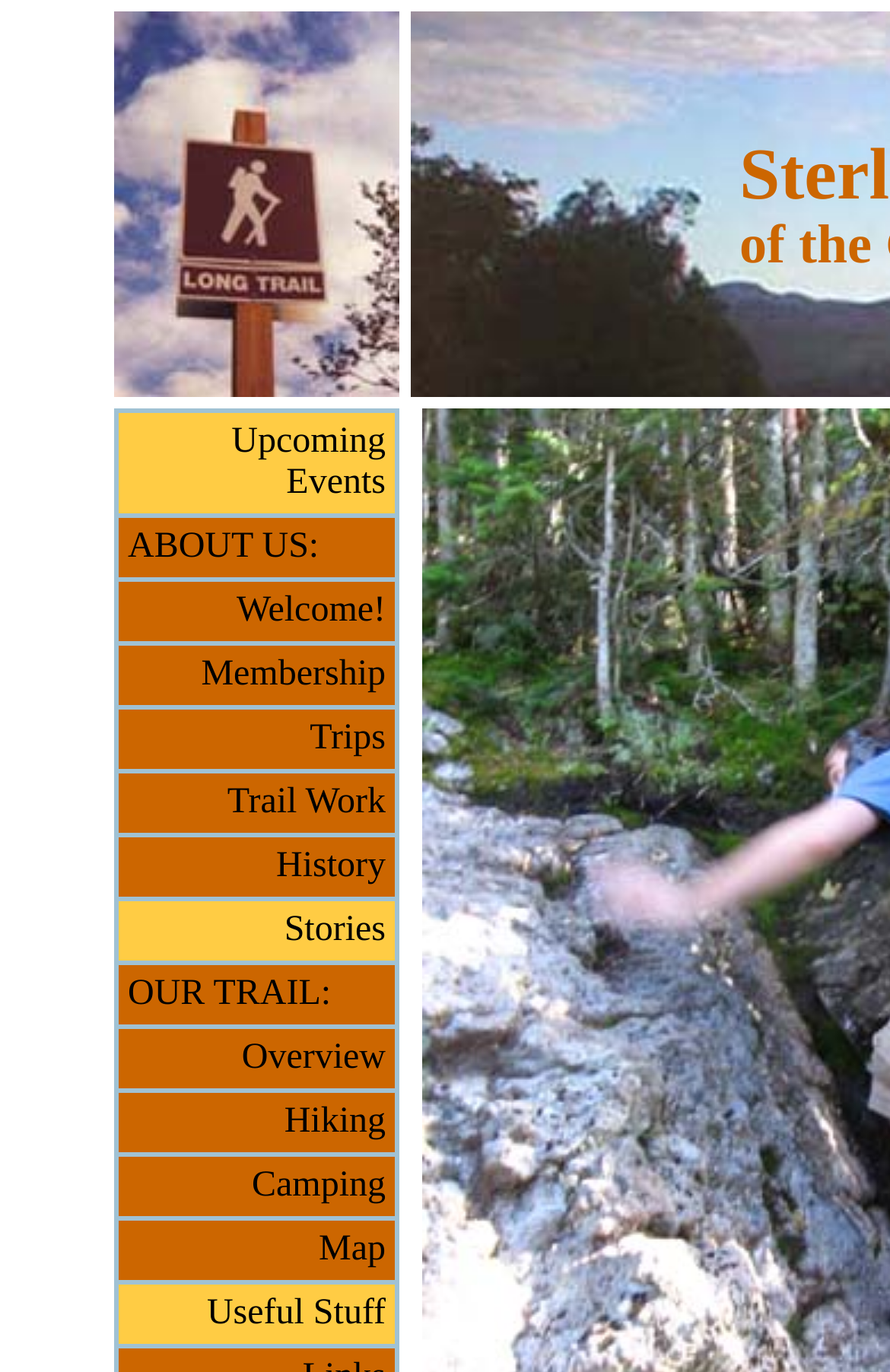Please identify the bounding box coordinates of the element's region that should be clicked to execute the following instruction: "View upcoming events". The bounding box coordinates must be four float numbers between 0 and 1, i.e., [left, top, right, bottom].

[0.26, 0.308, 0.433, 0.366]